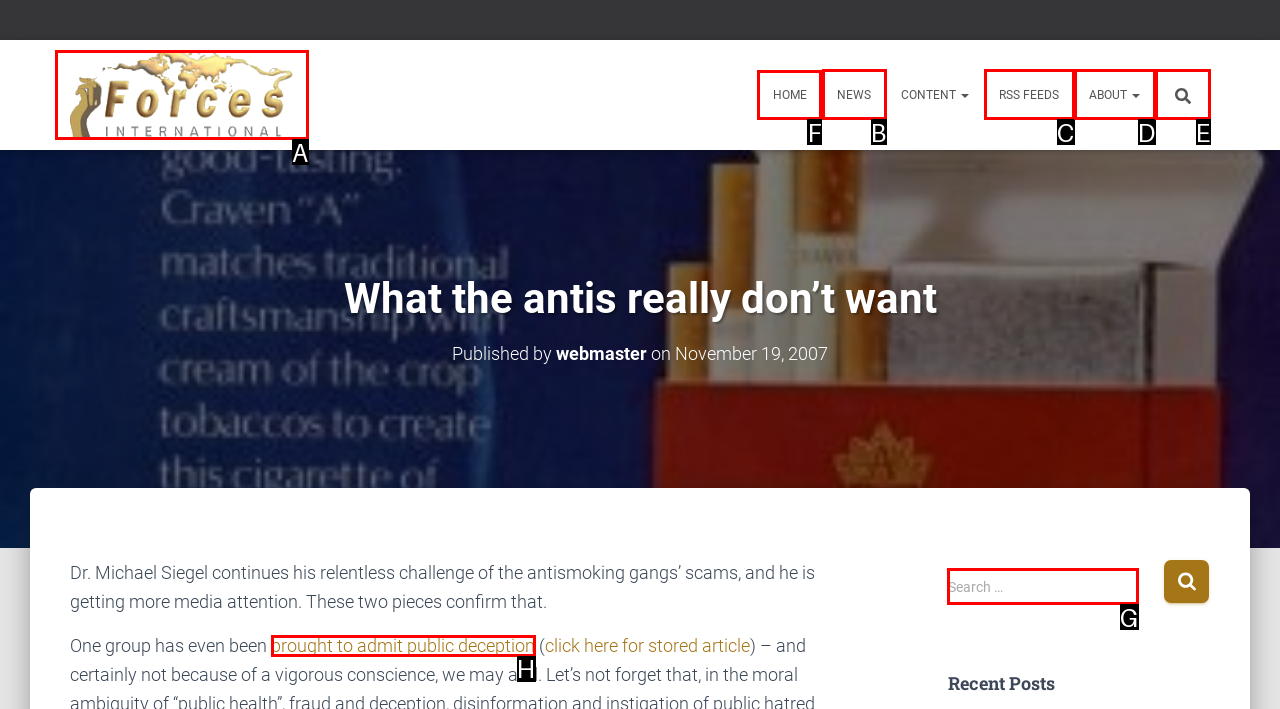Determine the right option to click to perform this task: go to home page
Answer with the correct letter from the given choices directly.

F